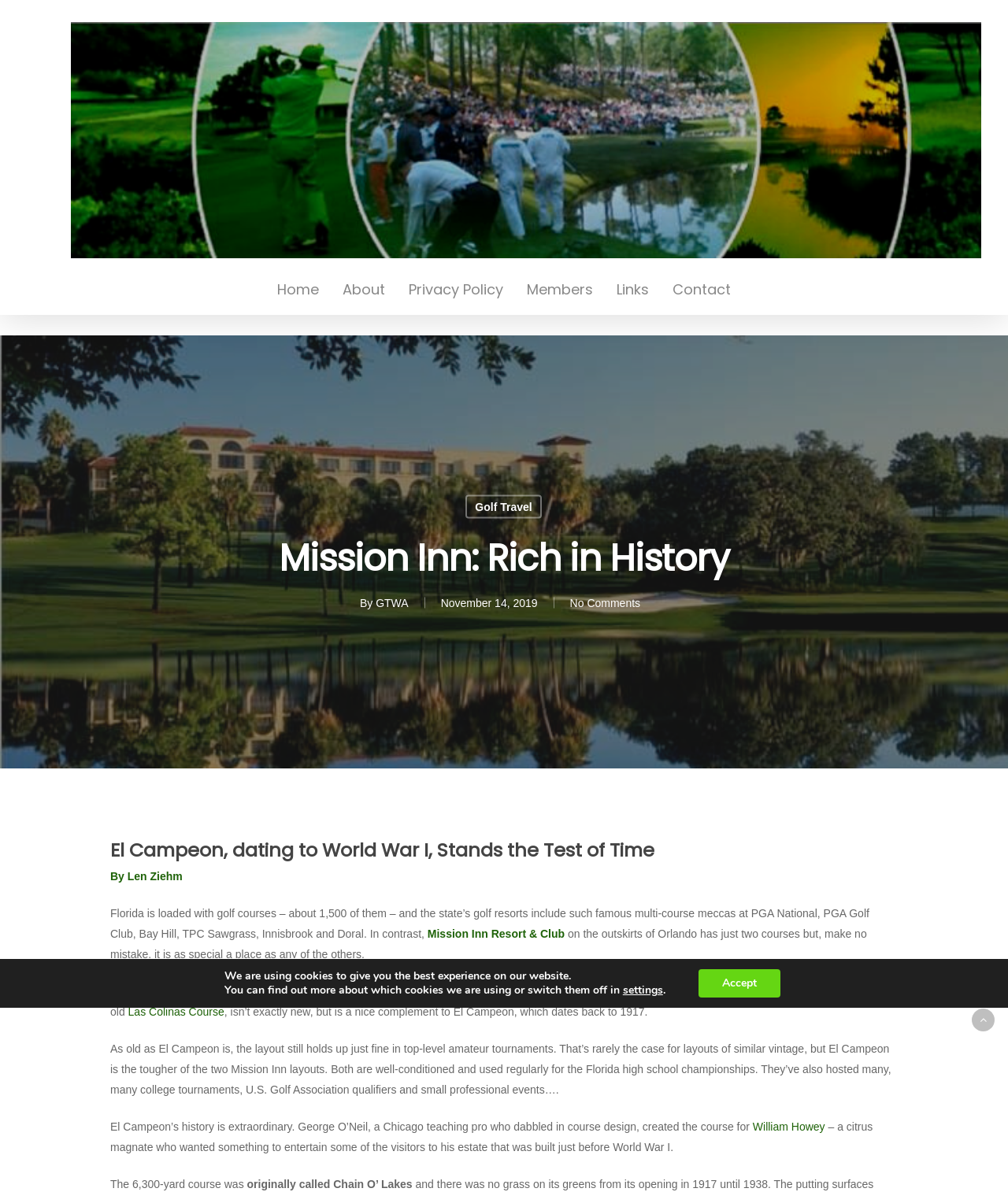Identify the bounding box coordinates of the clickable region required to complete the instruction: "Visit the 'Mission Inn Resort & Club' website". The coordinates should be given as four float numbers within the range of 0 and 1, i.e., [left, top, right, bottom].

[0.424, 0.778, 0.56, 0.789]